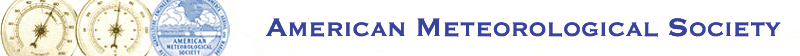Paint a vivid picture of the image with your description.

This image features the emblem and name of the American Meteorological Society (AMS), prominently displaying the organization's commitment to advancing the atmospheric sciences. The design incorporates two circular seals that symbolize various meteorological elements, complemented by the bold, blue typography of "AMERICAN METEOROLOGICAL SOCIETY," which signifies the society's authority and presence in the field. This representation serves as a visual anchor for the related content, specifically highlighting details from the 87th AMS Annual Meeting, where topics such as cumulus parameterization schemes in the WRF model are discussed. Overall, the image reflects the society's role in fostering research and collaboration among meteorologists and atmospheric scientists.